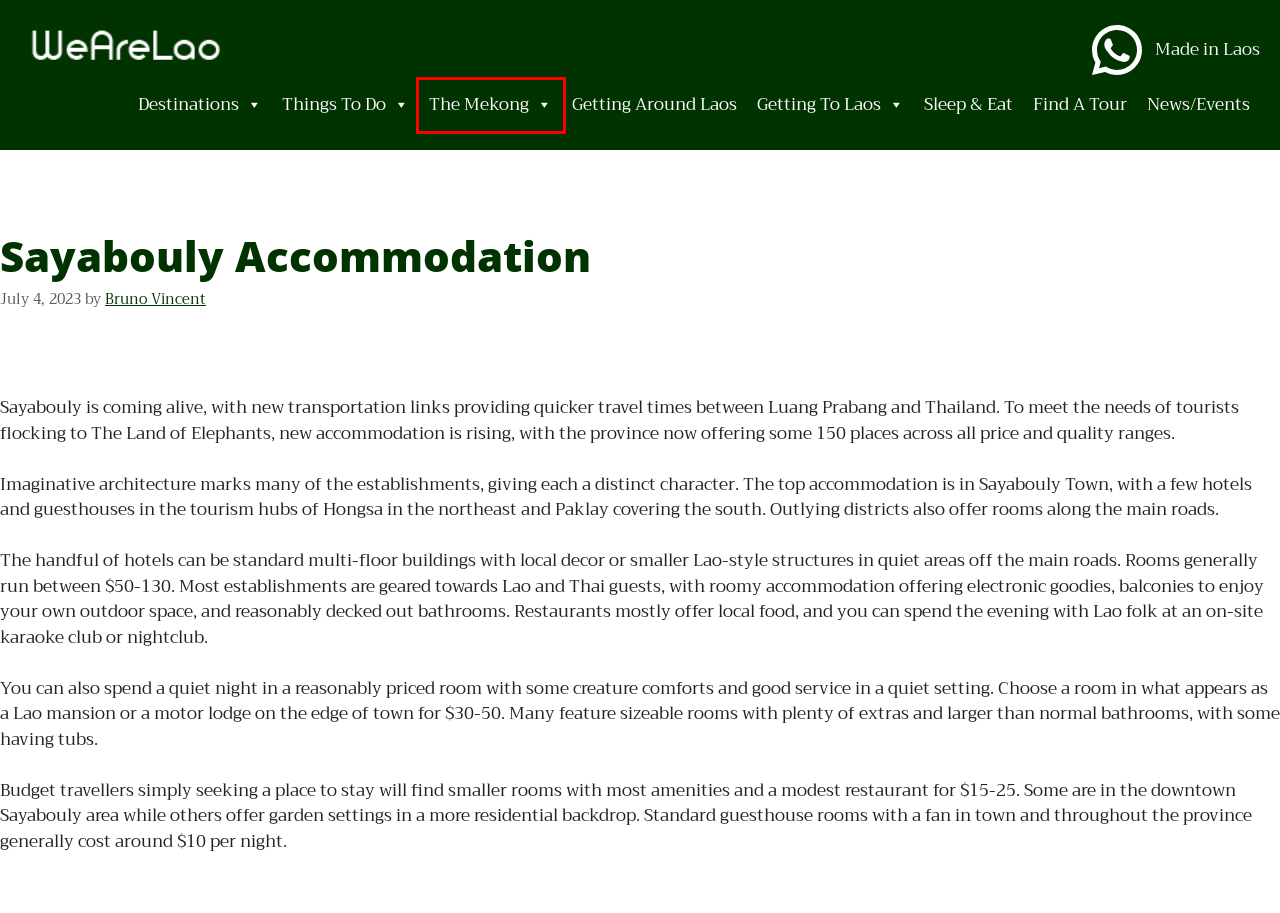Please examine the screenshot provided, which contains a red bounding box around a UI element. Select the webpage description that most accurately describes the new page displayed after clicking the highlighted element. Here are the candidates:
A. Discover Mekong – Wearelao.com
B. Destinations – Wearelao.com
C. Things To Do In Laos – Wearelao.com
D. Wearelao.com
E. Getting To Laos – Wearelao.com
F. Made in Laos – Wearelao.com
G. Sleep And Eat – Wearelao.com
H. Bruno Vincent – Wearelao.com

A